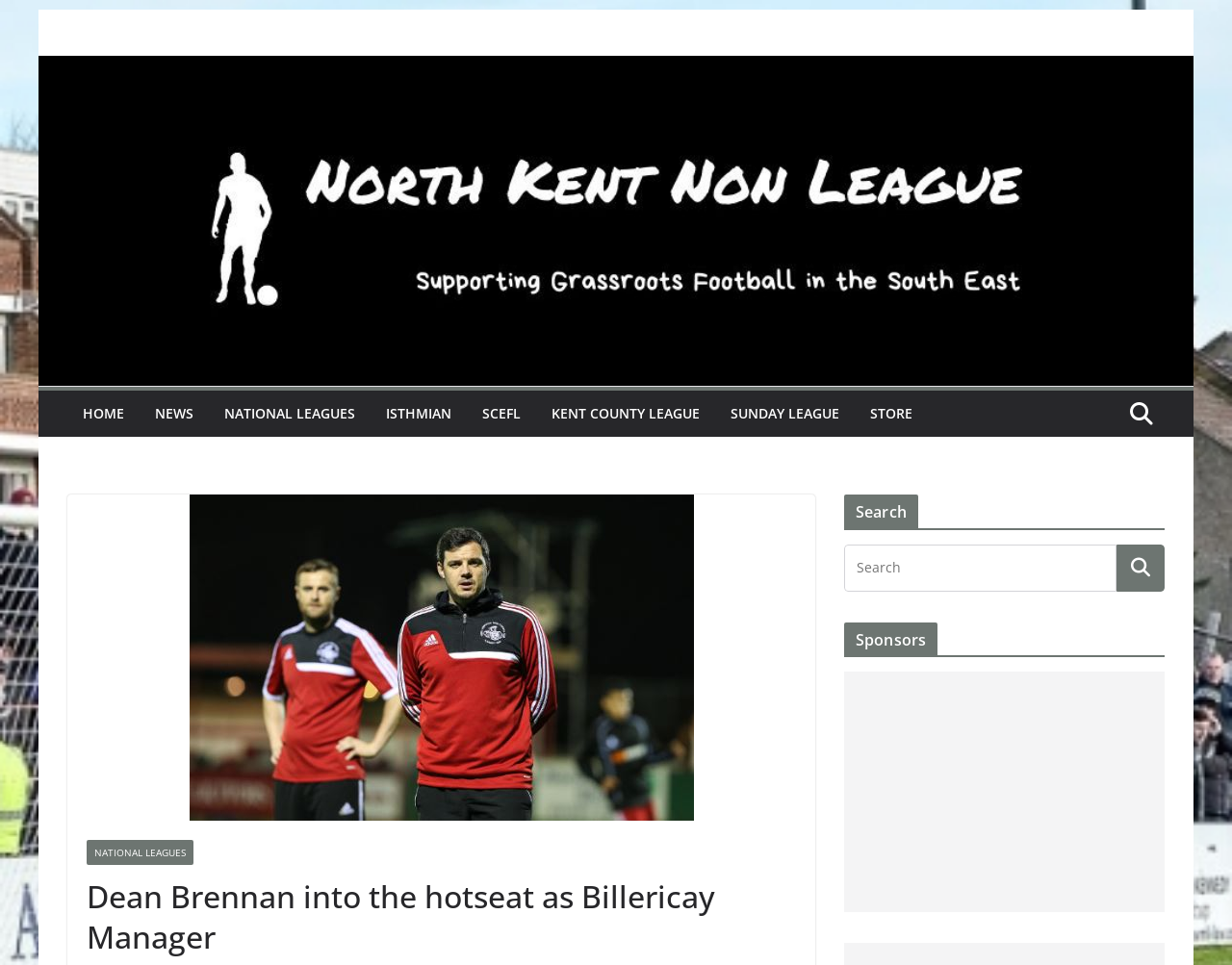Specify the bounding box coordinates of the area that needs to be clicked to achieve the following instruction: "Click on the 'HOME' link".

[0.067, 0.415, 0.101, 0.443]